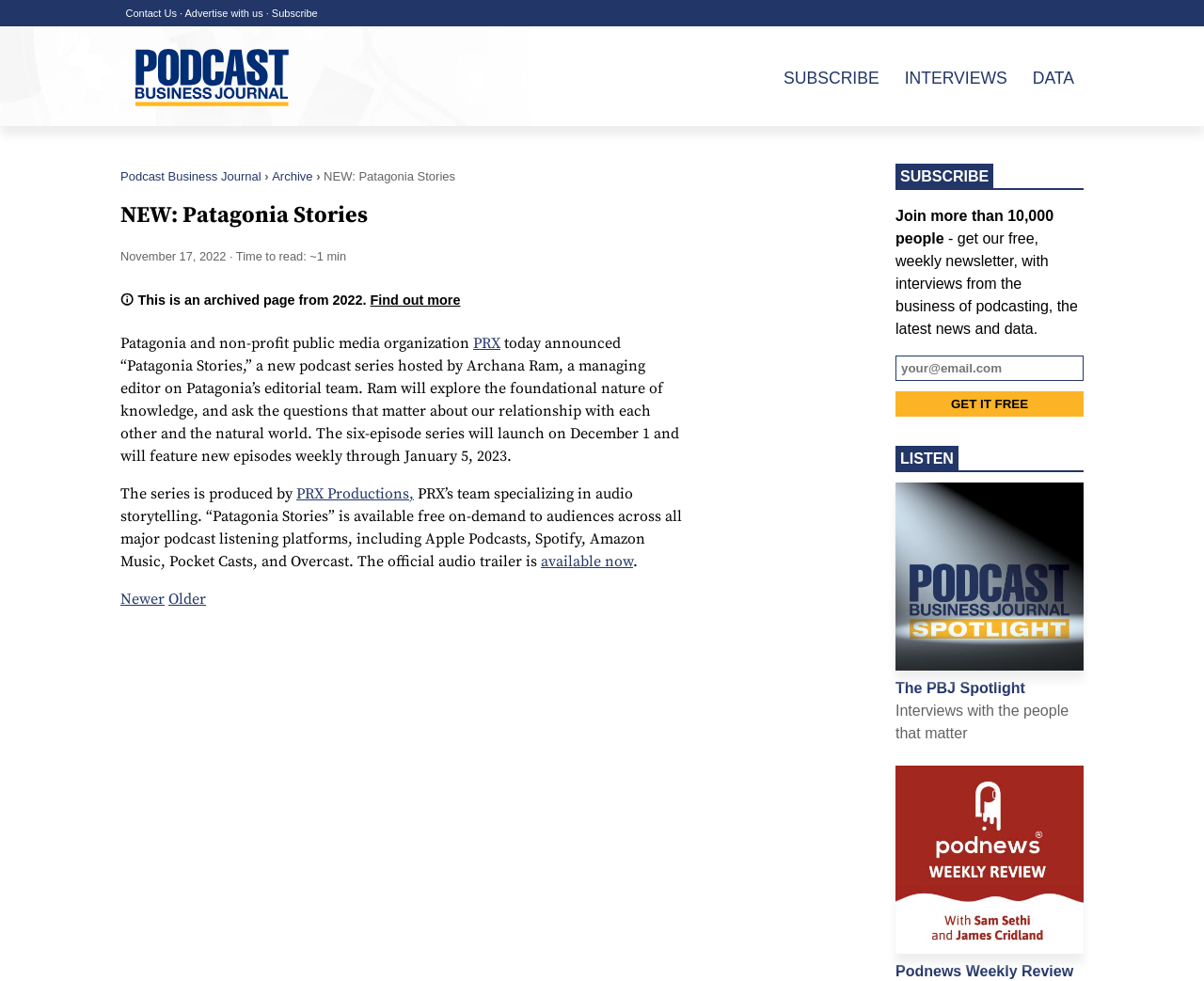Find the bounding box coordinates of the clickable area required to complete the following action: "Subscribe to the newsletter".

[0.744, 0.362, 0.9, 0.388]